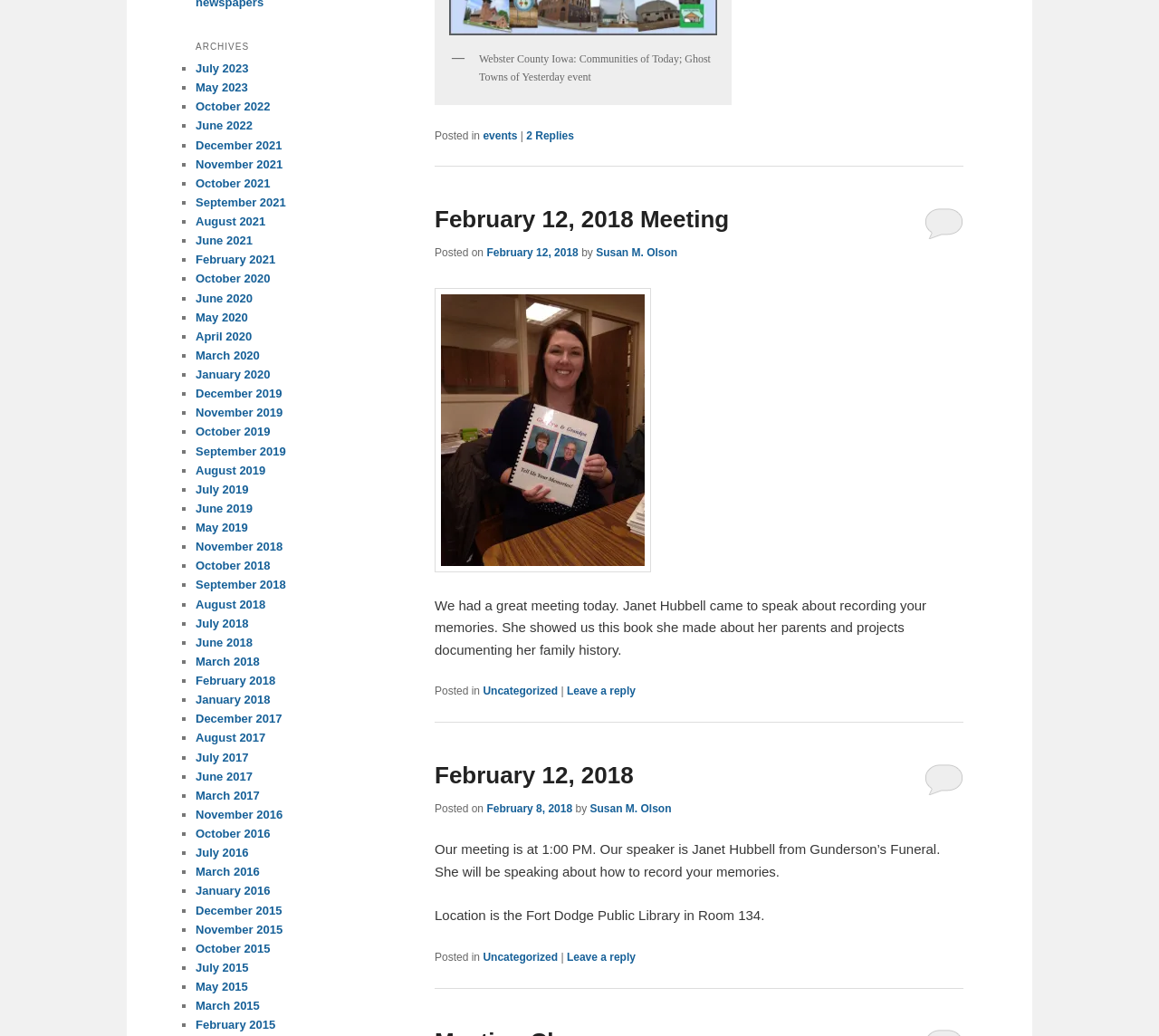Identify the bounding box coordinates of the region I need to click to complete this instruction: "Read the 'ARCHIVES' section".

[0.169, 0.034, 0.316, 0.057]